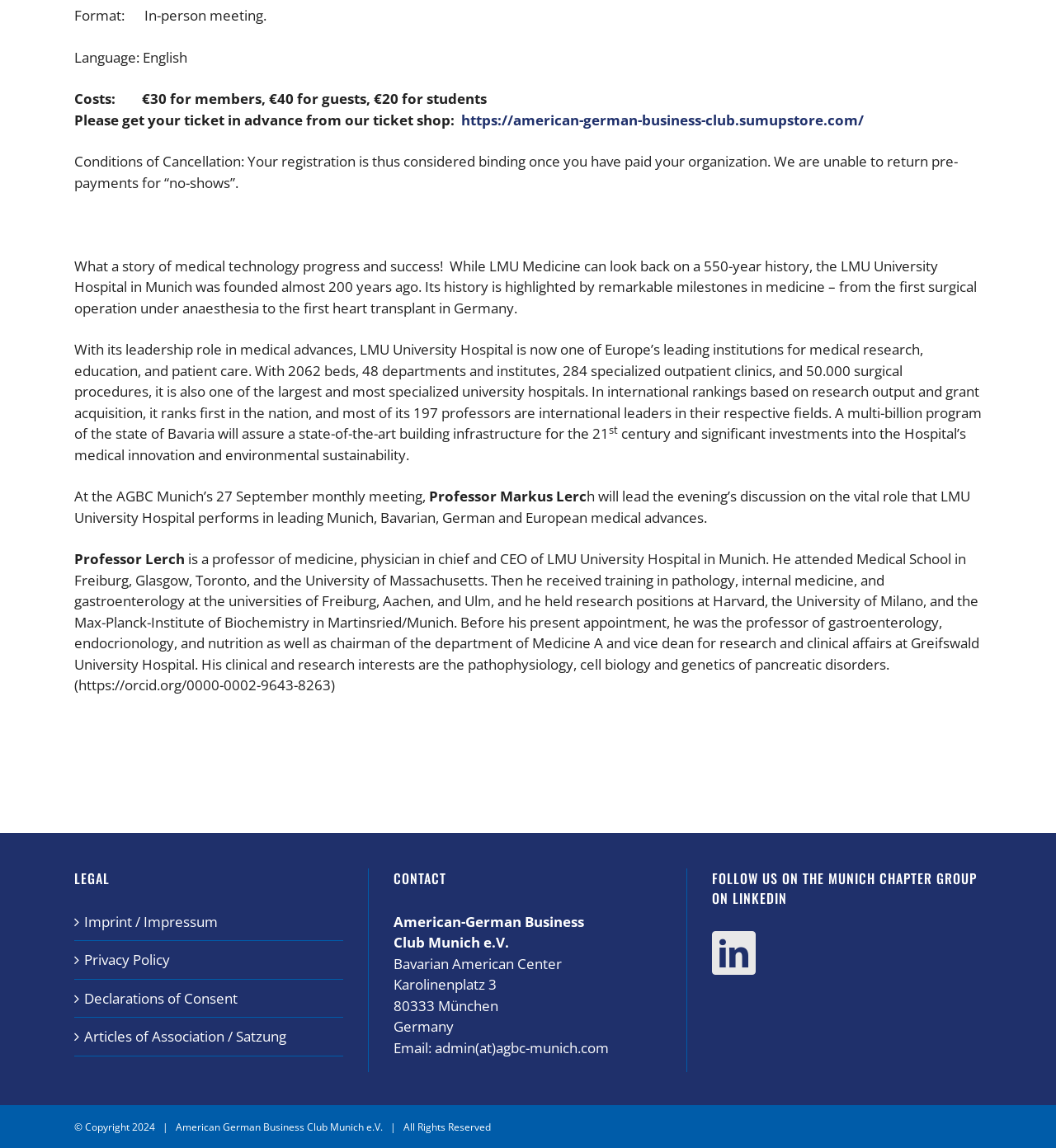What is the format of the meeting?
Utilize the information in the image to give a detailed answer to the question.

The format of the meeting is mentioned in the first line of the webpage as 'Format: In-person meeting.'